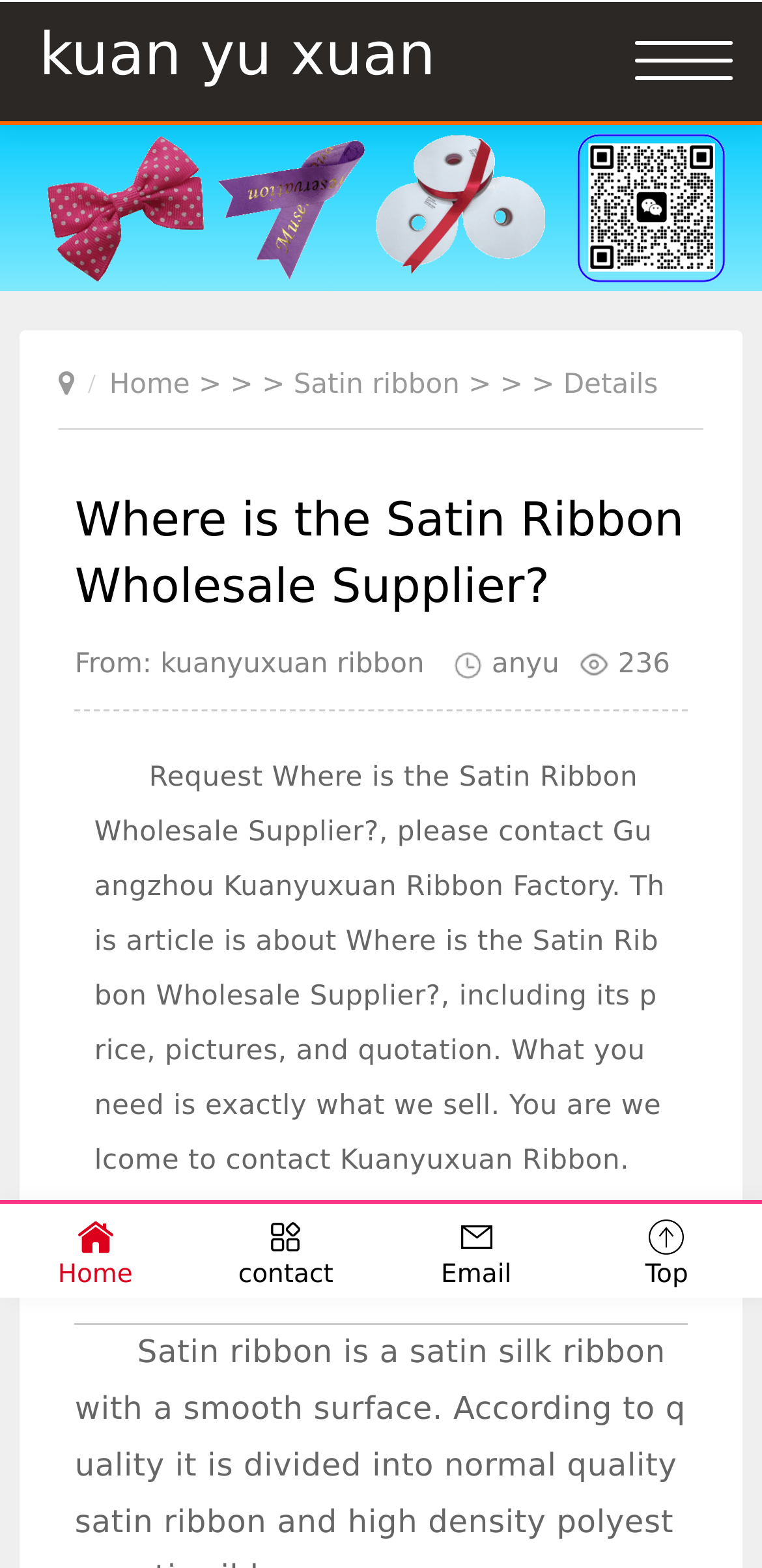What is the contact method mentioned on the webpage? Refer to the image and provide a one-word or short phrase answer.

Email